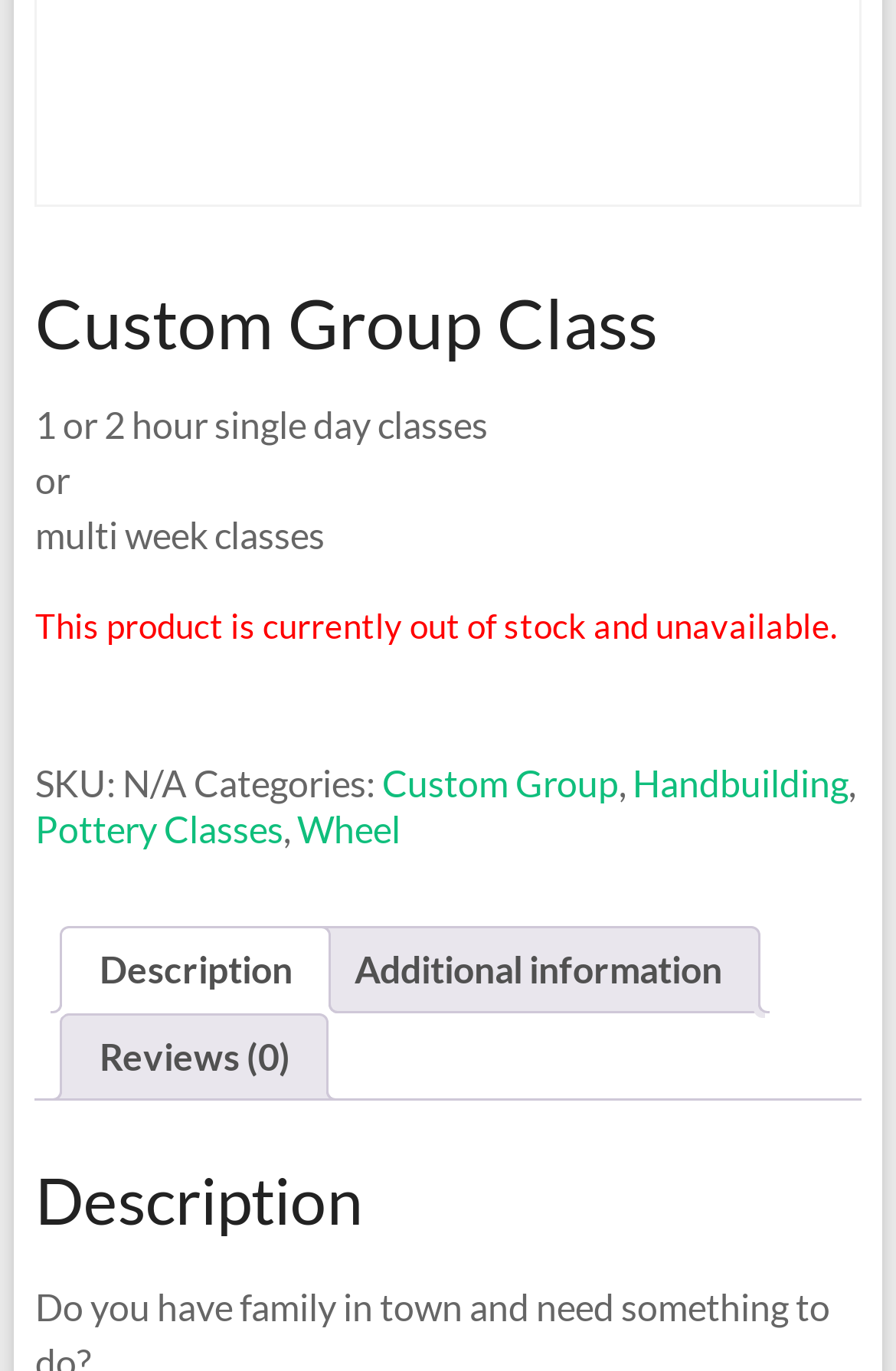Can you give a comprehensive explanation to the question given the content of the image?
How many reviews does this product have?

I determined the number of reviews by looking at the tab element that says 'Reviews (0)'.